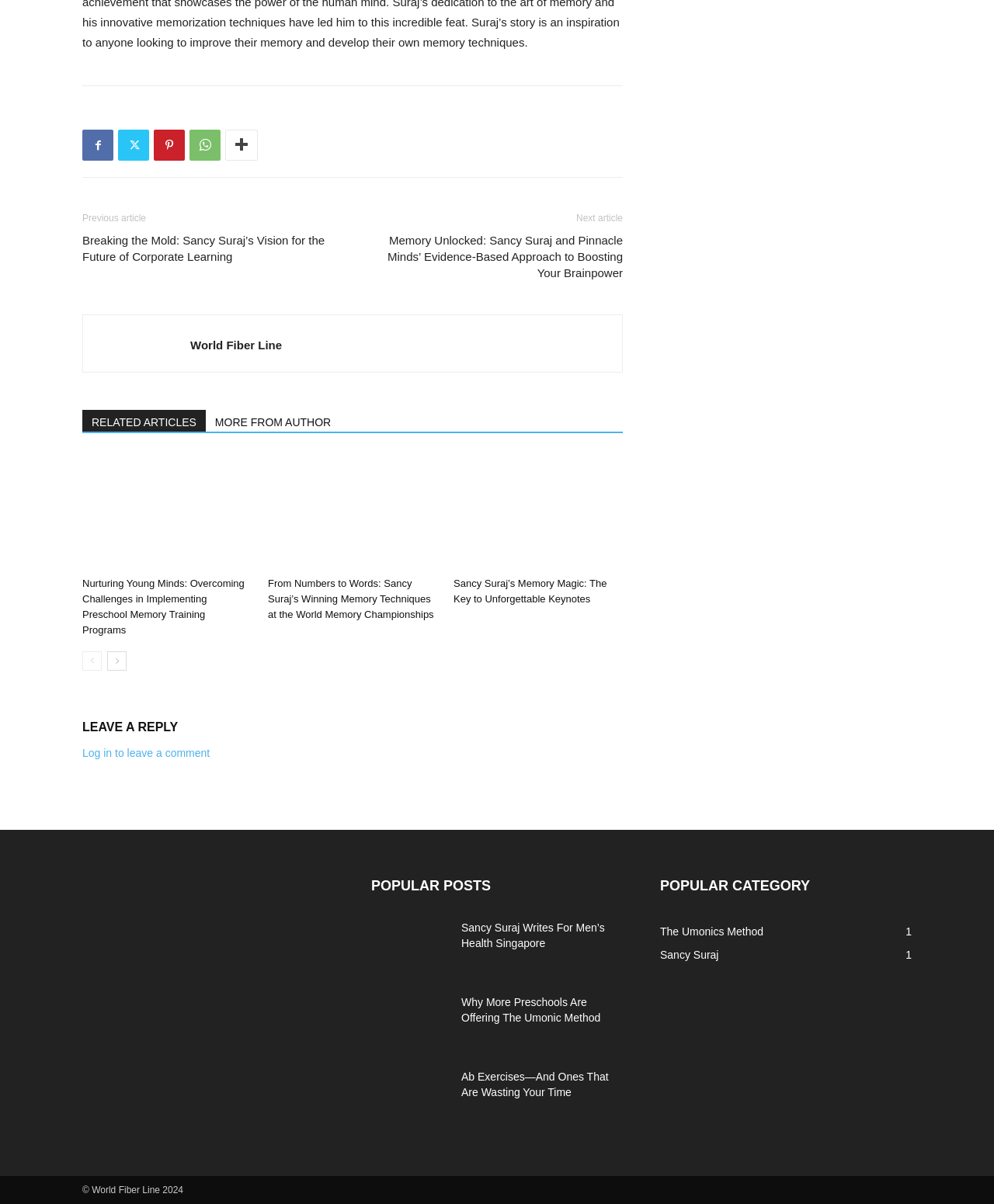What is the title of the first article?
From the screenshot, supply a one-word or short-phrase answer.

Nurturing Young Minds